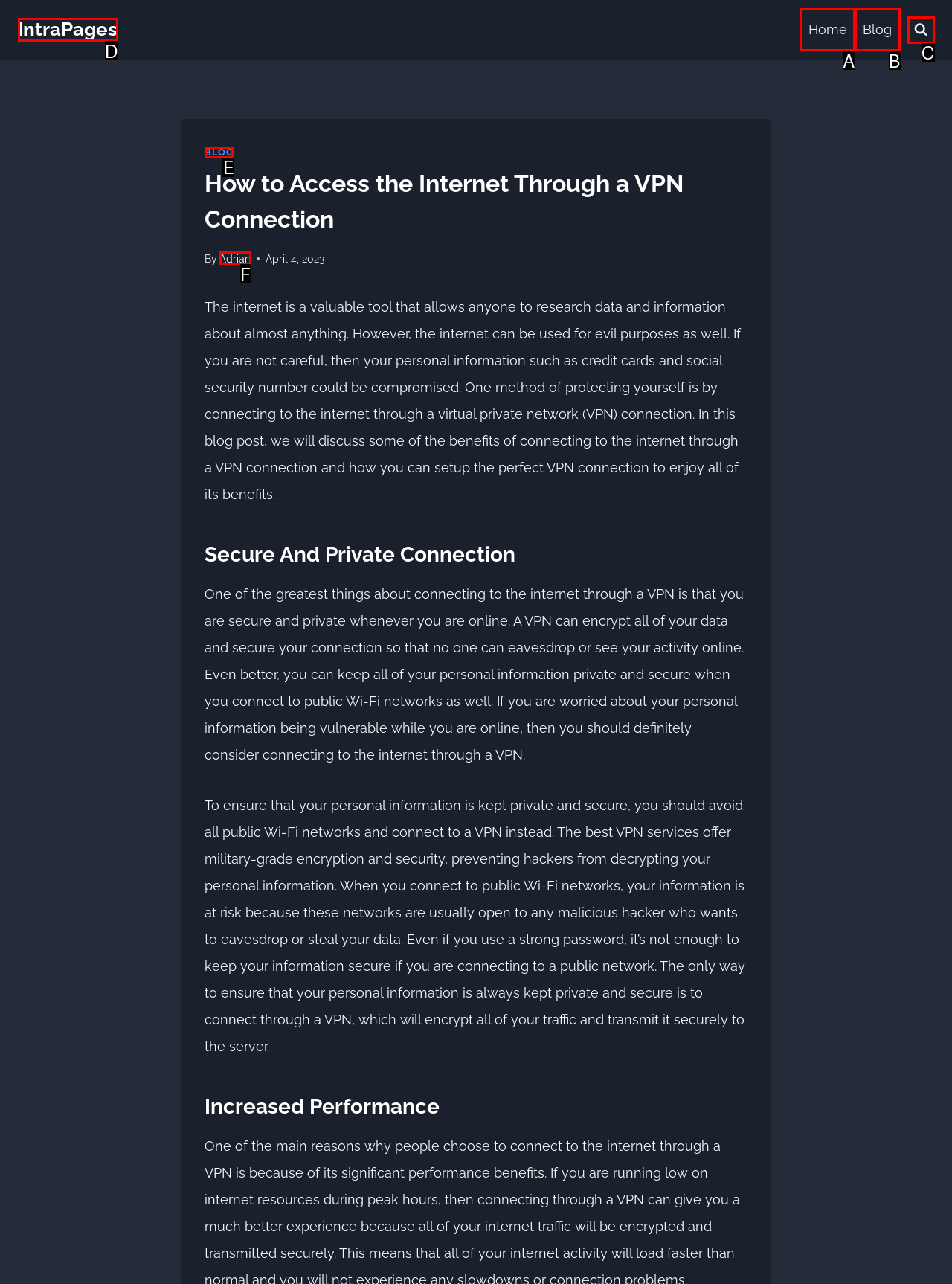Given the description: Home, identify the HTML element that fits best. Respond with the letter of the correct option from the choices.

A